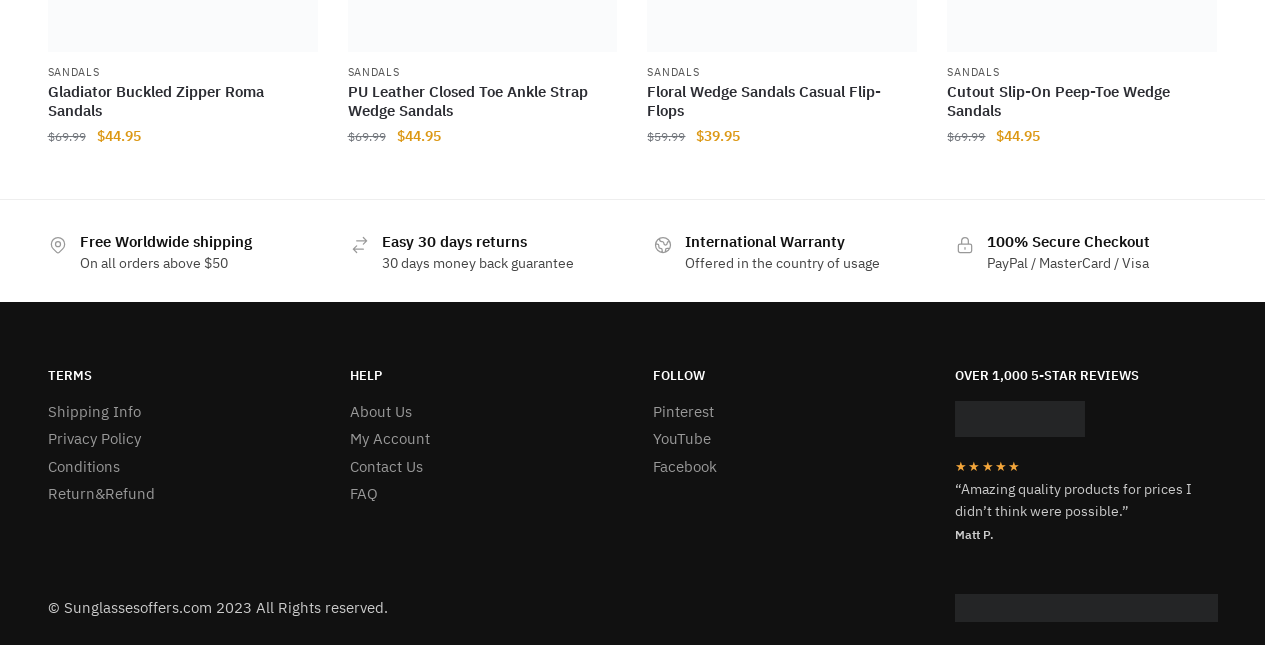Answer the following query with a single word or phrase:
How many days do I have to return a product?

30 days